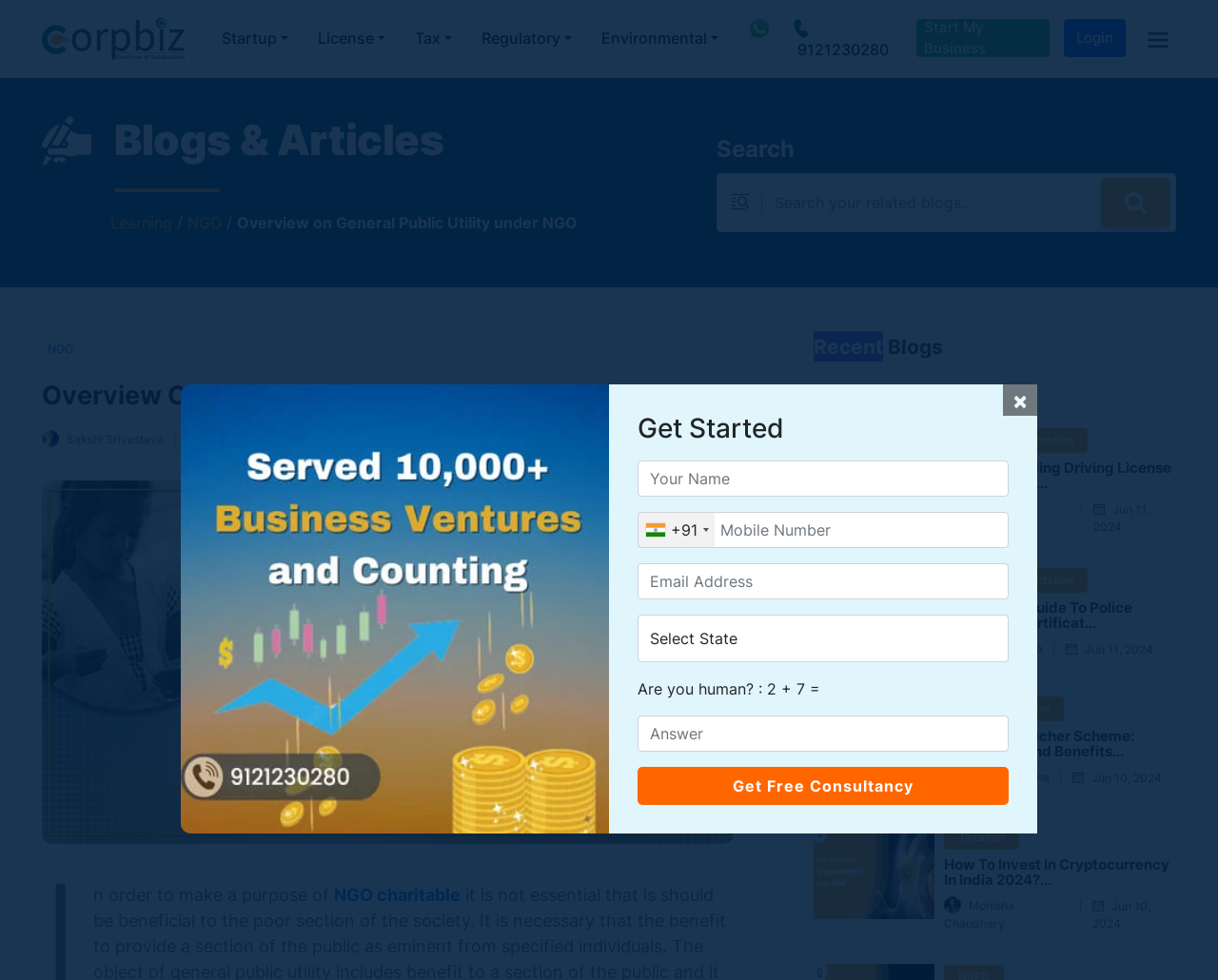Please determine the bounding box coordinates of the clickable area required to carry out the following instruction: "Call now at 9121230280". The coordinates must be four float numbers between 0 and 1, represented as [left, top, right, bottom].

[0.646, 0.008, 0.741, 0.07]